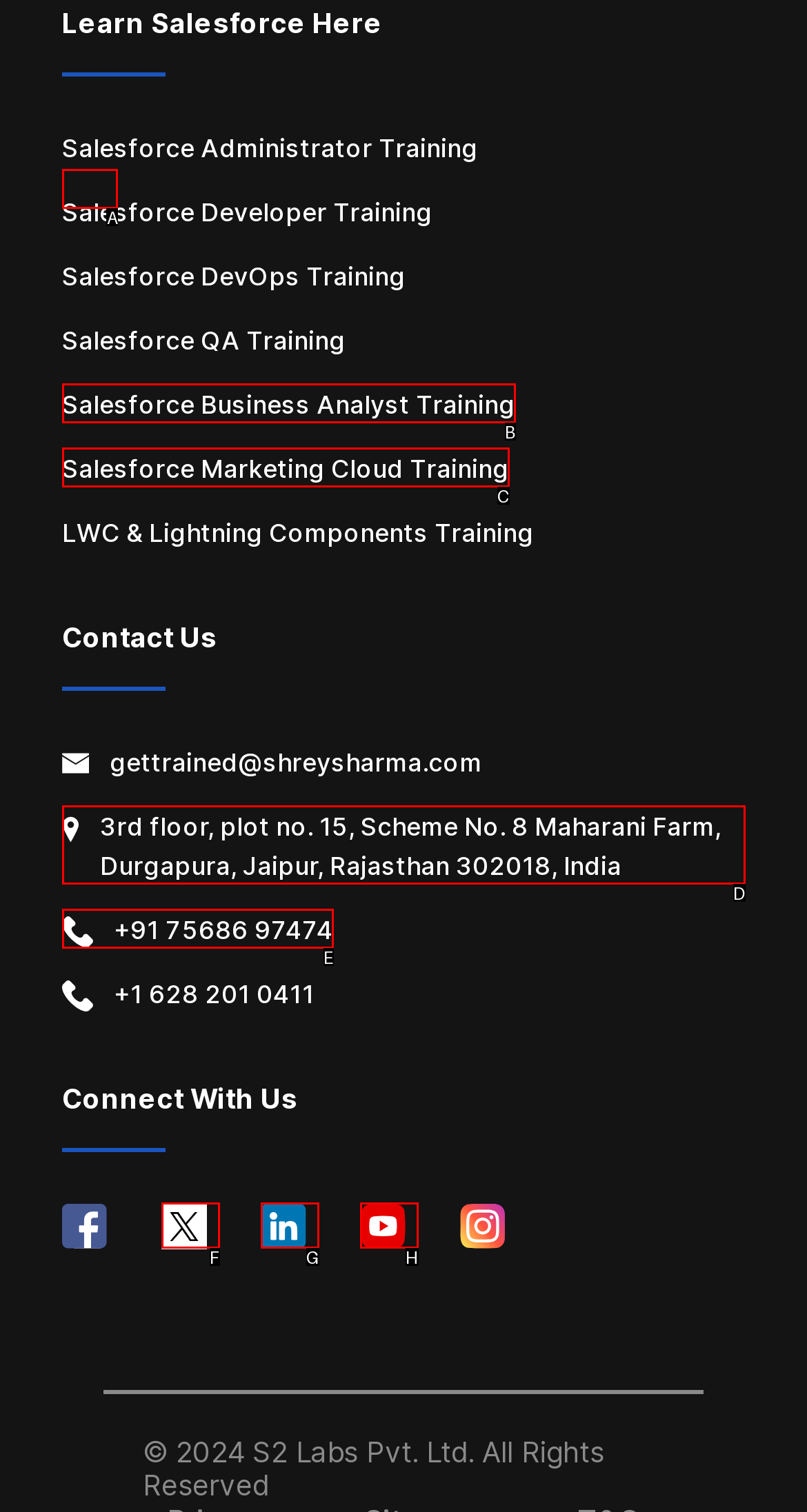Please indicate which HTML element to click in order to fulfill the following task: Read the blog Respond with the letter of the chosen option.

A